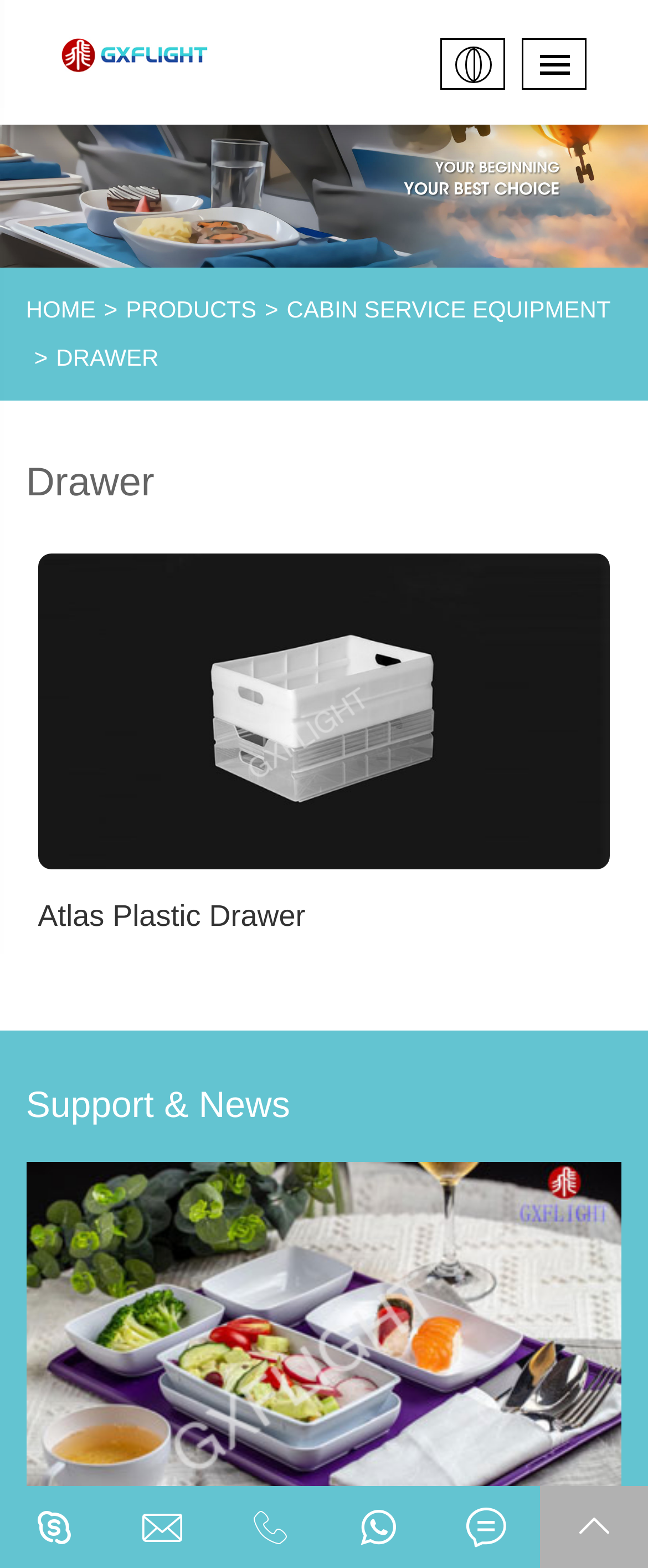What is the phone number for support?
Answer the question with a single word or phrase, referring to the image.

+86-136-4788-0793